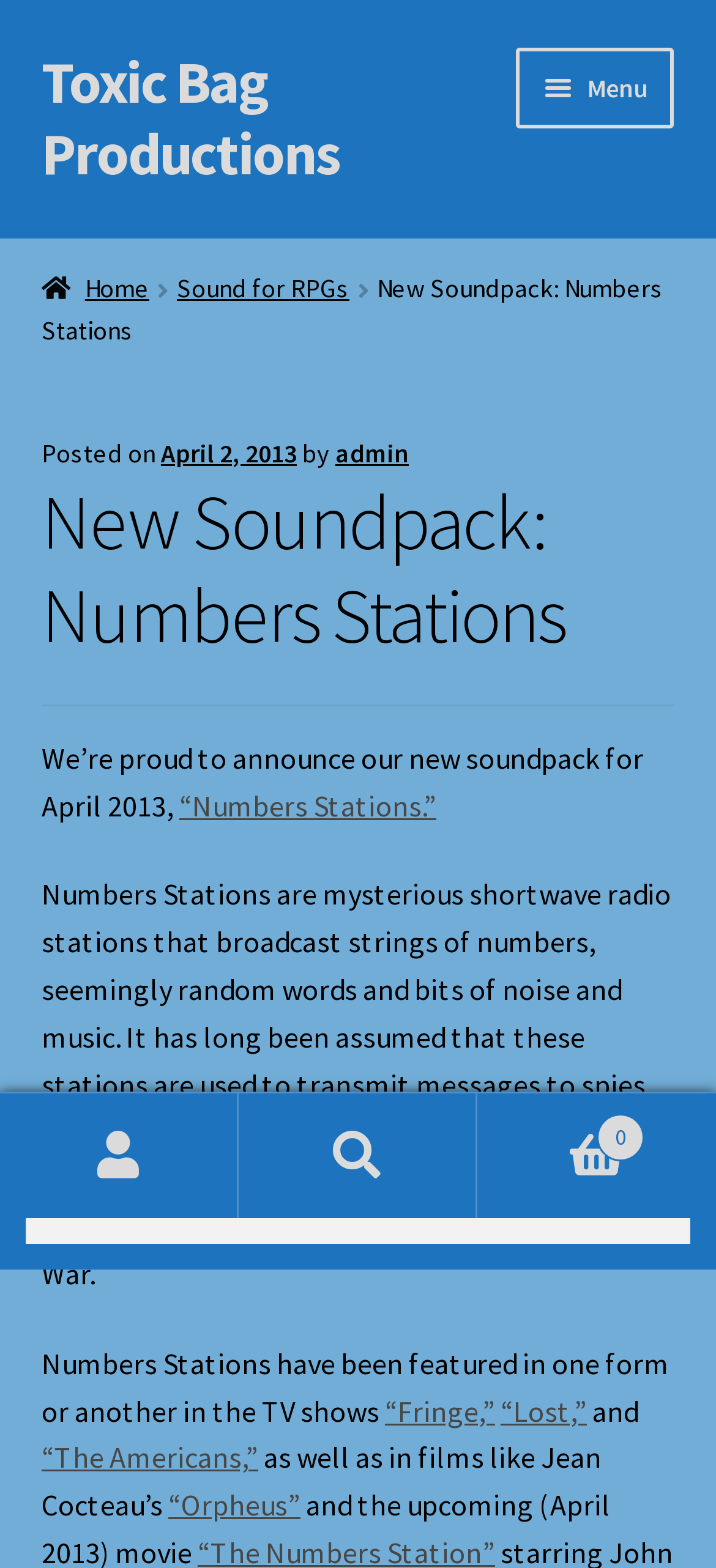Please identify the bounding box coordinates of the clickable region that I should interact with to perform the following instruction: "Read the blog". The coordinates should be expressed as four float numbers between 0 and 1, i.e., [left, top, right, bottom].

[0.058, 0.184, 0.942, 0.247]